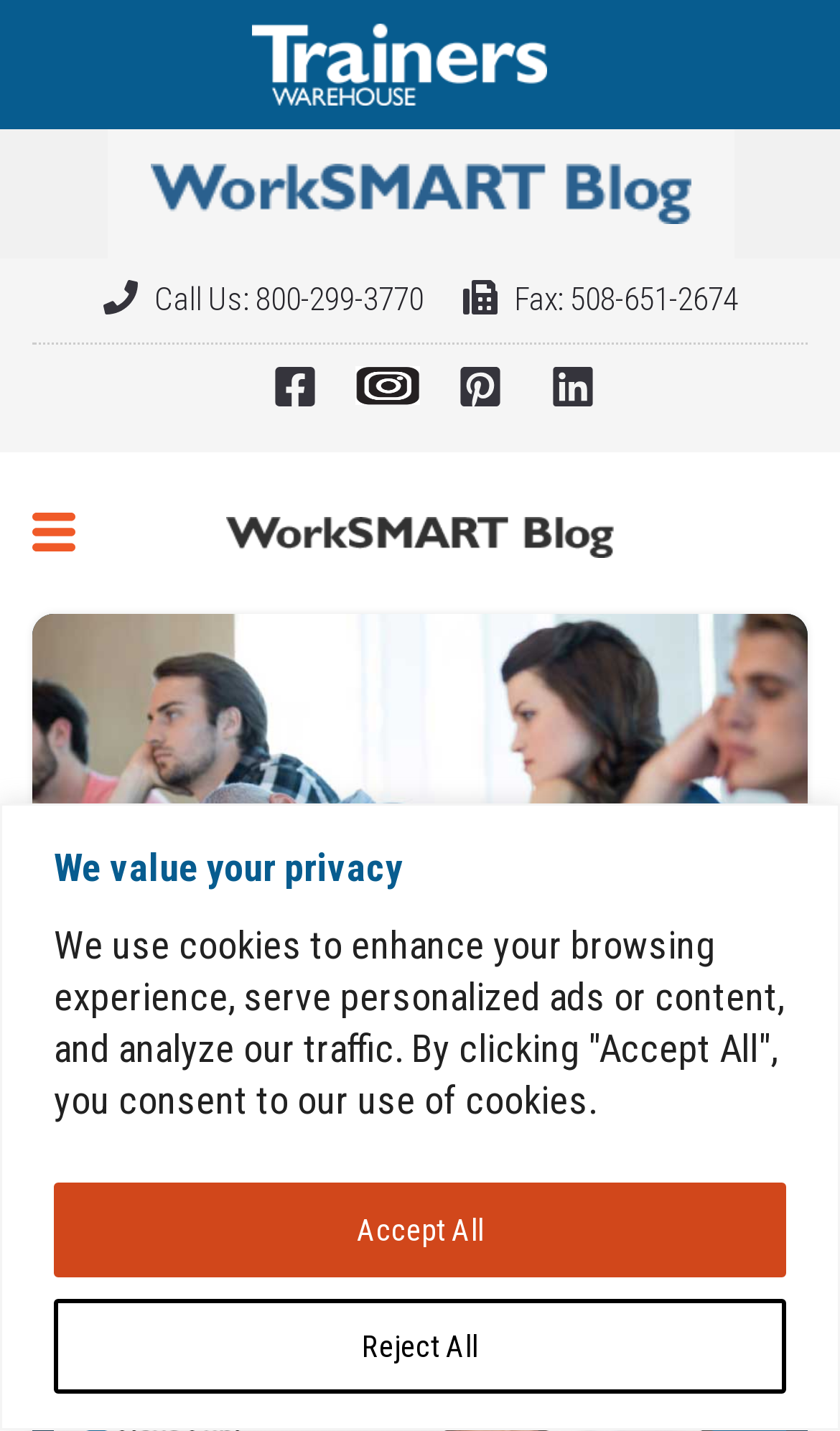Describe all significant elements and features of the webpage.

This webpage is about tips on making dry topics engaging, specifically focusing on accounting, insurance, and technical training. At the top of the page, there is a banner with a privacy policy message, which includes a heading "We value your privacy" and two buttons, "Reject All" and "Accept All", positioned side by side. 

Below the banner, there are two logos, one for Trainers Warehouse and another for WorkSMART Blog, placed horizontally across the top of the page. 

On the left side of the page, there is a section with contact information, including a link to call the company at 800-299-3770, and a fax number, 508-651-2674. 

To the right of the contact information, there are five social media links, represented by icons, arranged horizontally. Below these icons, there are two more social media links, also represented by icons, positioned one above the other.